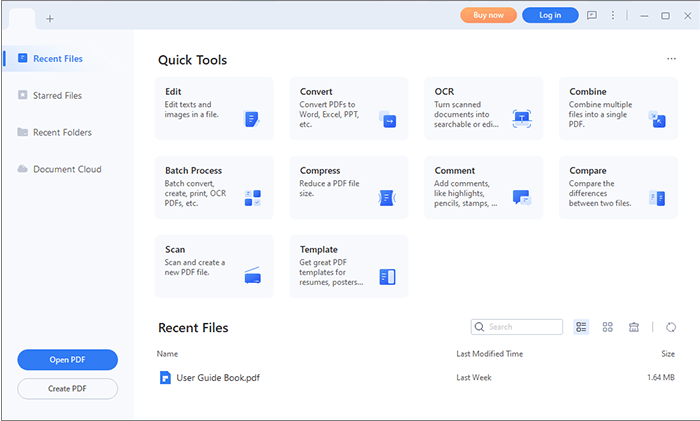Respond with a single word or phrase for the following question: 
What is the purpose of the 'Quick Tools' area?

Efficient document management